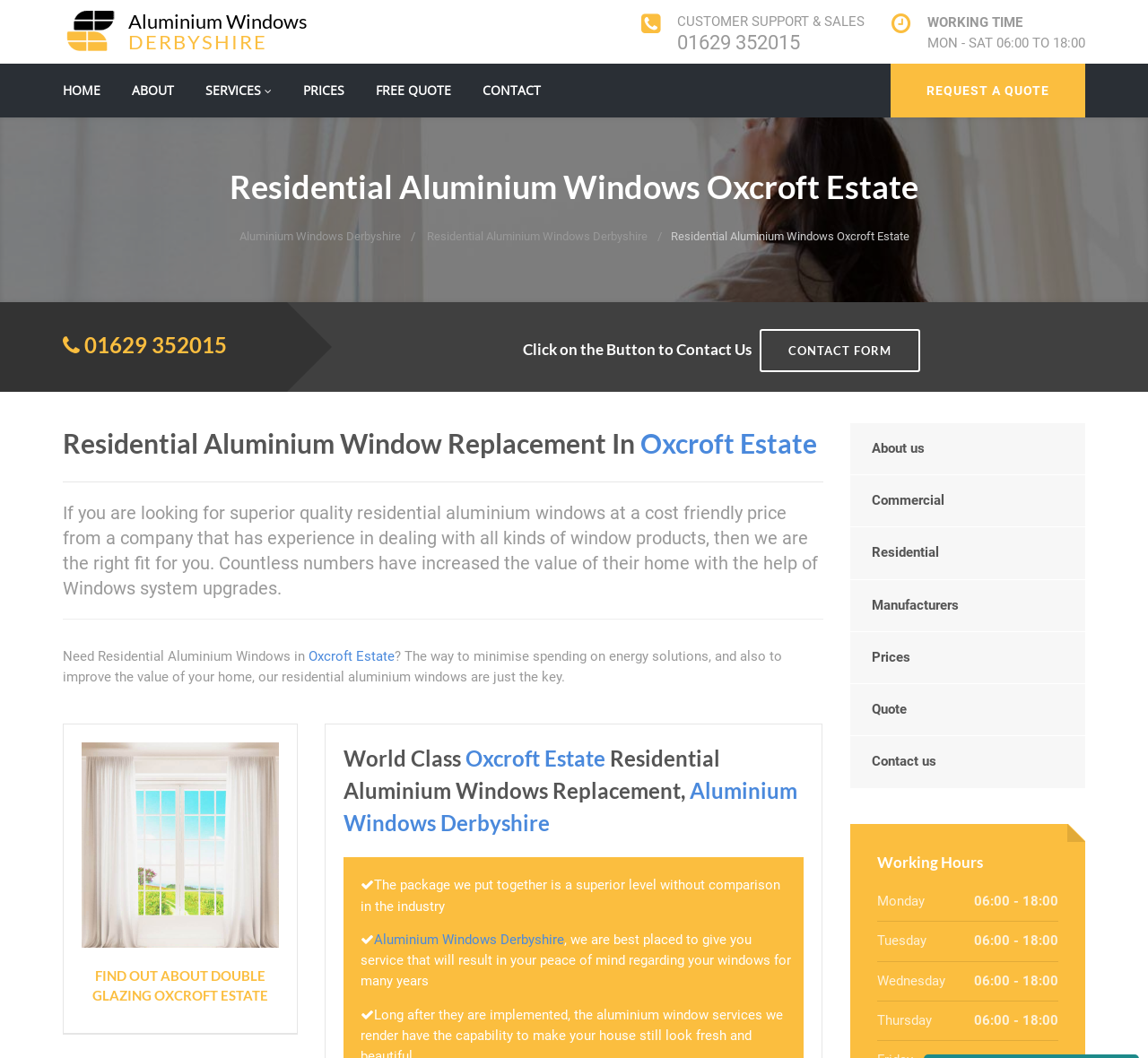Identify and provide the text of the main header on the webpage.

Residential Aluminium Windows Oxcroft Estate